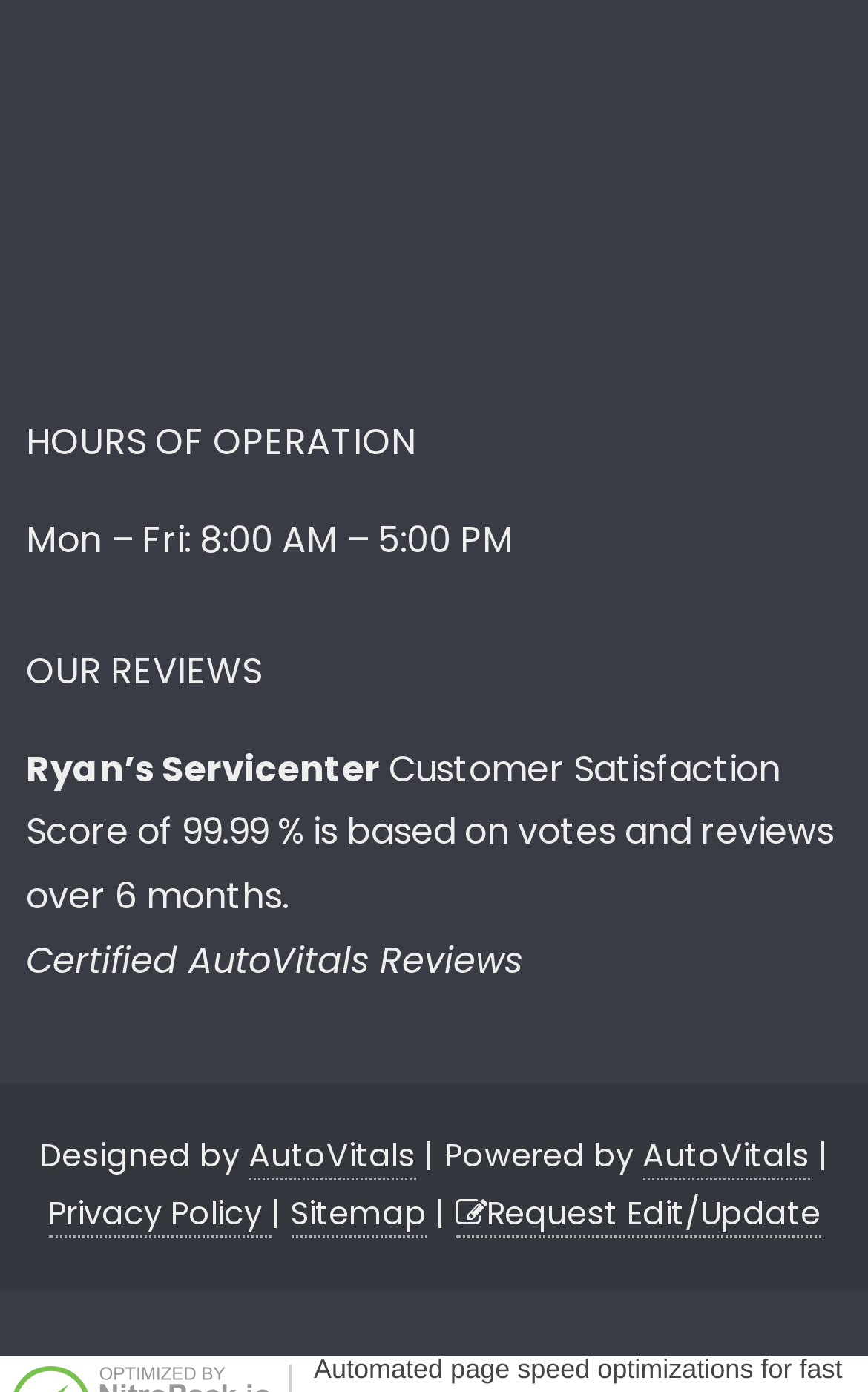Identify the bounding box coordinates for the UI element described as: "Certified AutoVitals Reviews".

[0.03, 0.672, 0.602, 0.708]